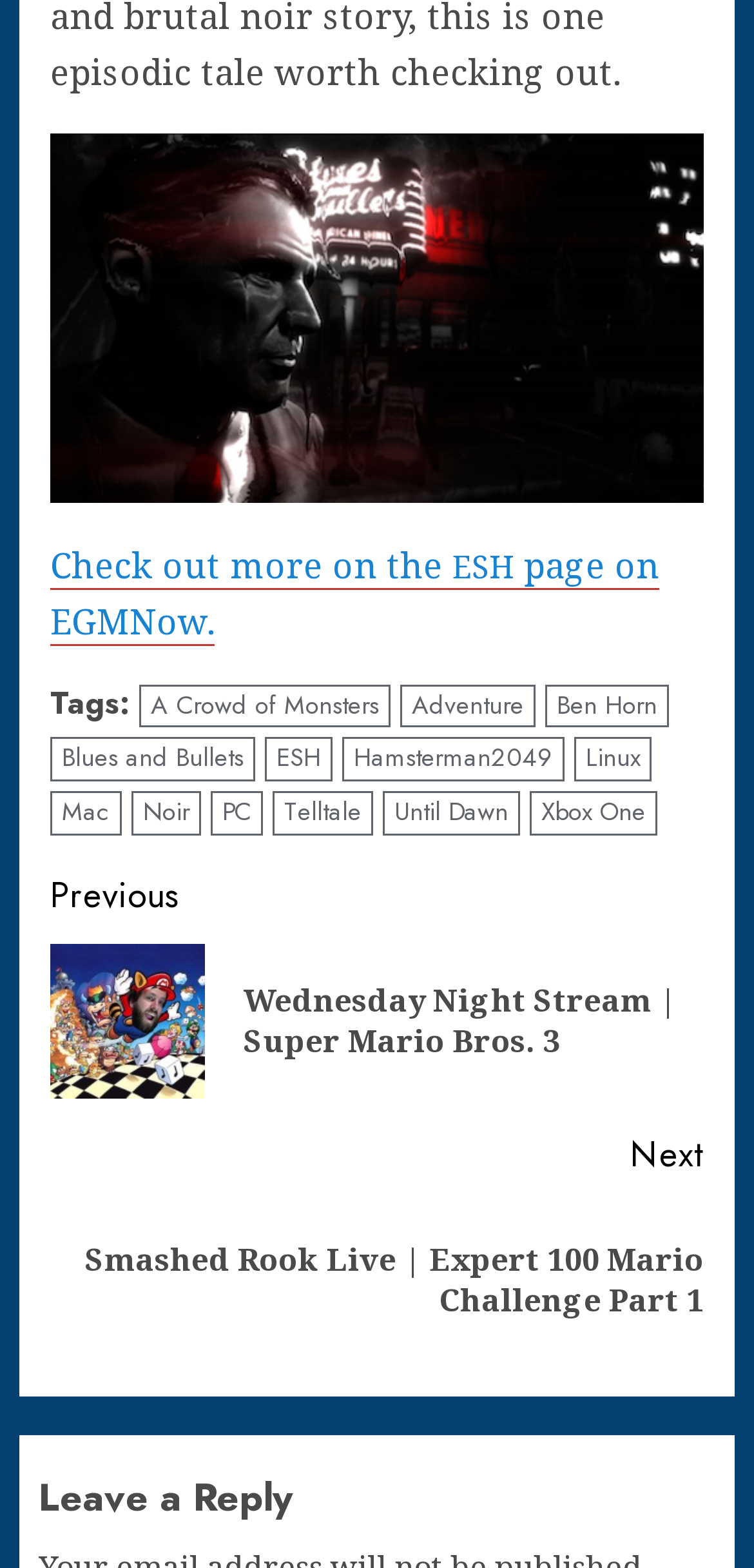How many tags are listed on the webpage?
Offer a detailed and exhaustive answer to the question.

I counted the number of link elements following the 'Tags:' static text element, and found 9 tags listed, including 'A Crowd of Monsters', 'Adventure', and 'Linux'.